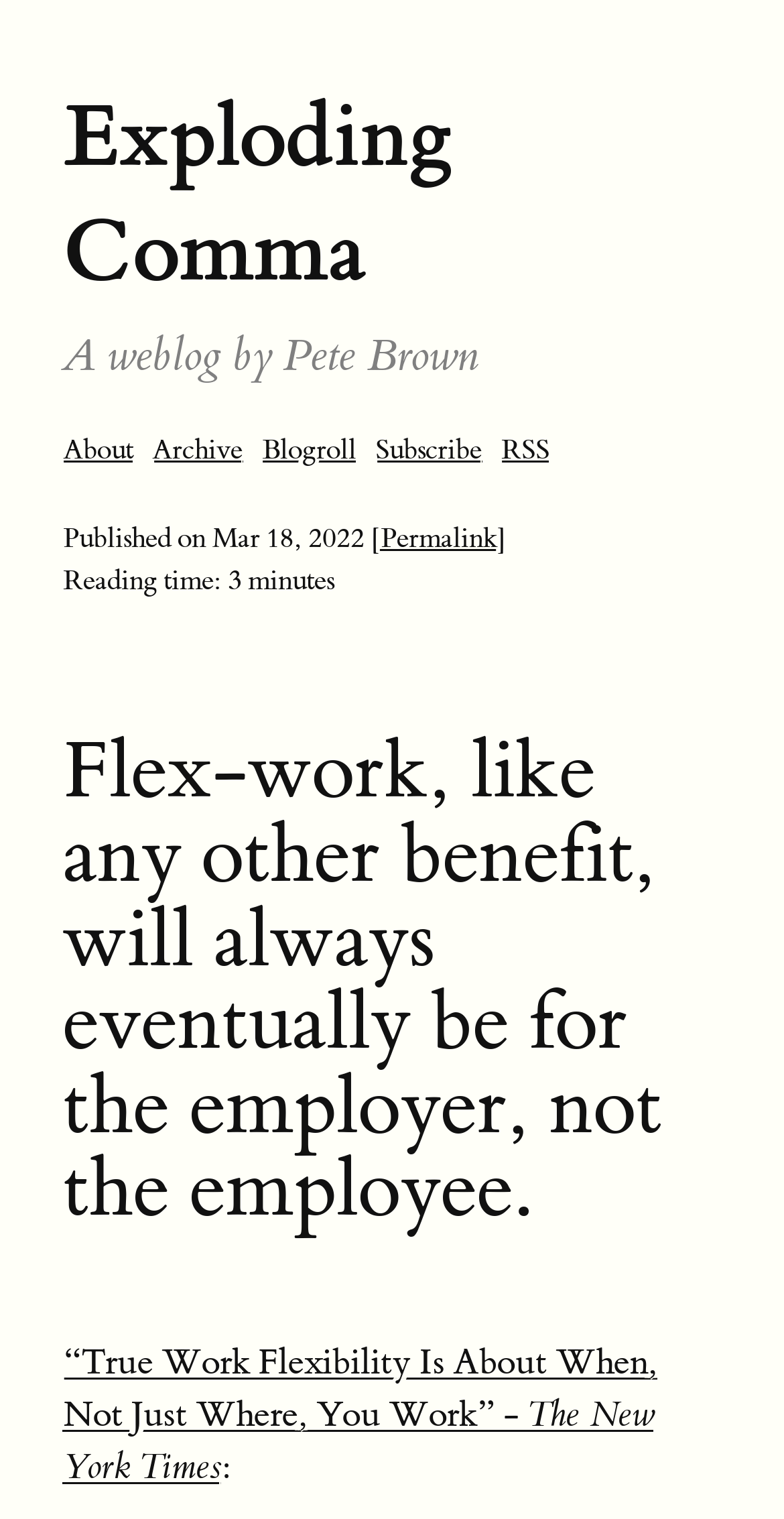How long does it take to read the article?
Can you provide an in-depth and detailed response to the question?

I found the answer by looking at the StaticText element with the text 'Reading time: 3 minutes' which is located at [0.08, 0.371, 0.426, 0.393]. This indicates that the article can be read in 3 minutes.